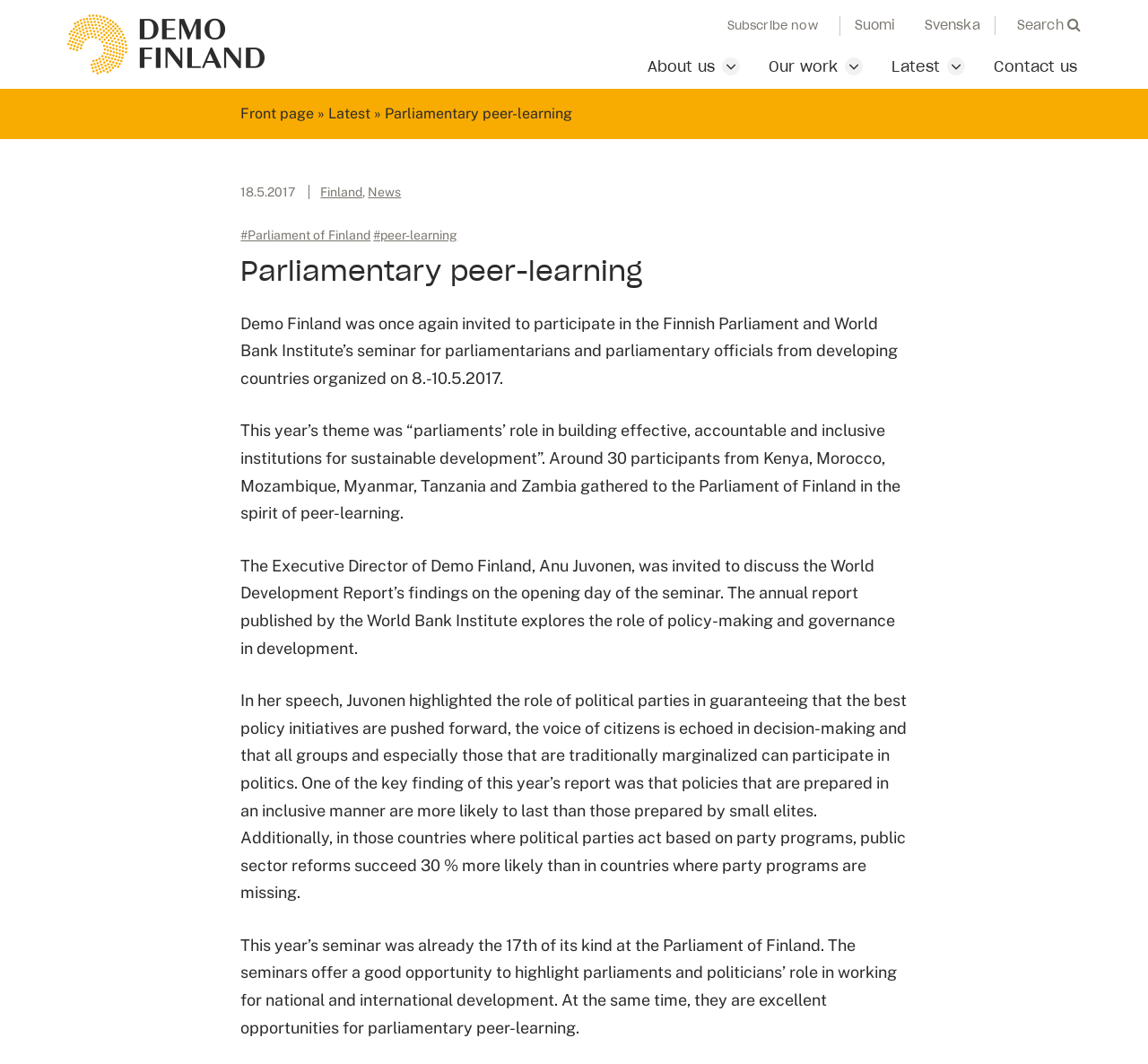Please find and report the bounding box coordinates of the element to click in order to perform the following action: "Contact us". The coordinates should be expressed as four float numbers between 0 and 1, in the format [left, top, right, bottom].

[0.866, 0.054, 0.938, 0.073]